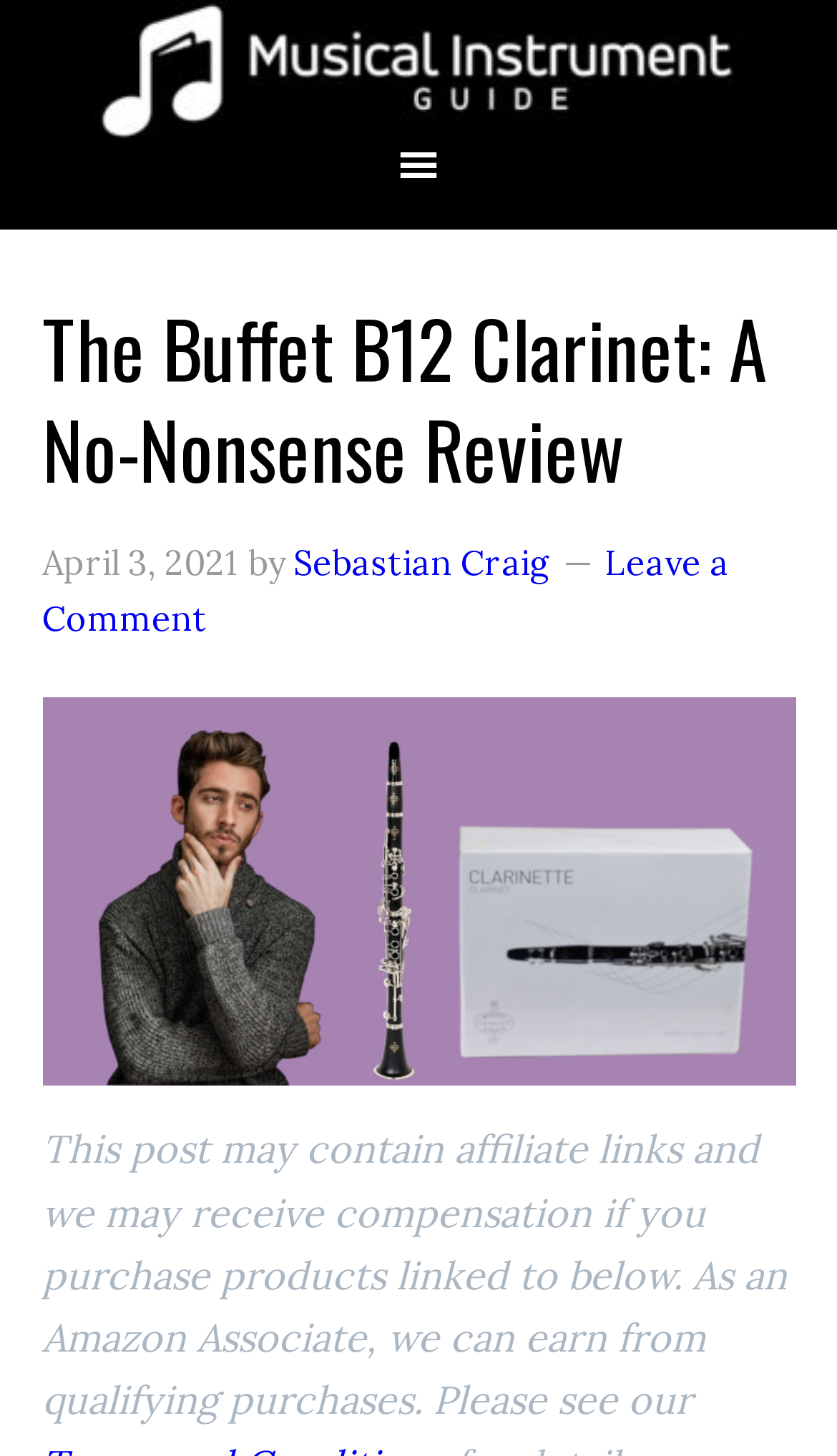What is the name of the website section?
Analyze the screenshot and provide a detailed answer to the question.

I found the name of the website section by looking at the link element at the top of the page, which contains the text 'Musical Instrument Guide'.